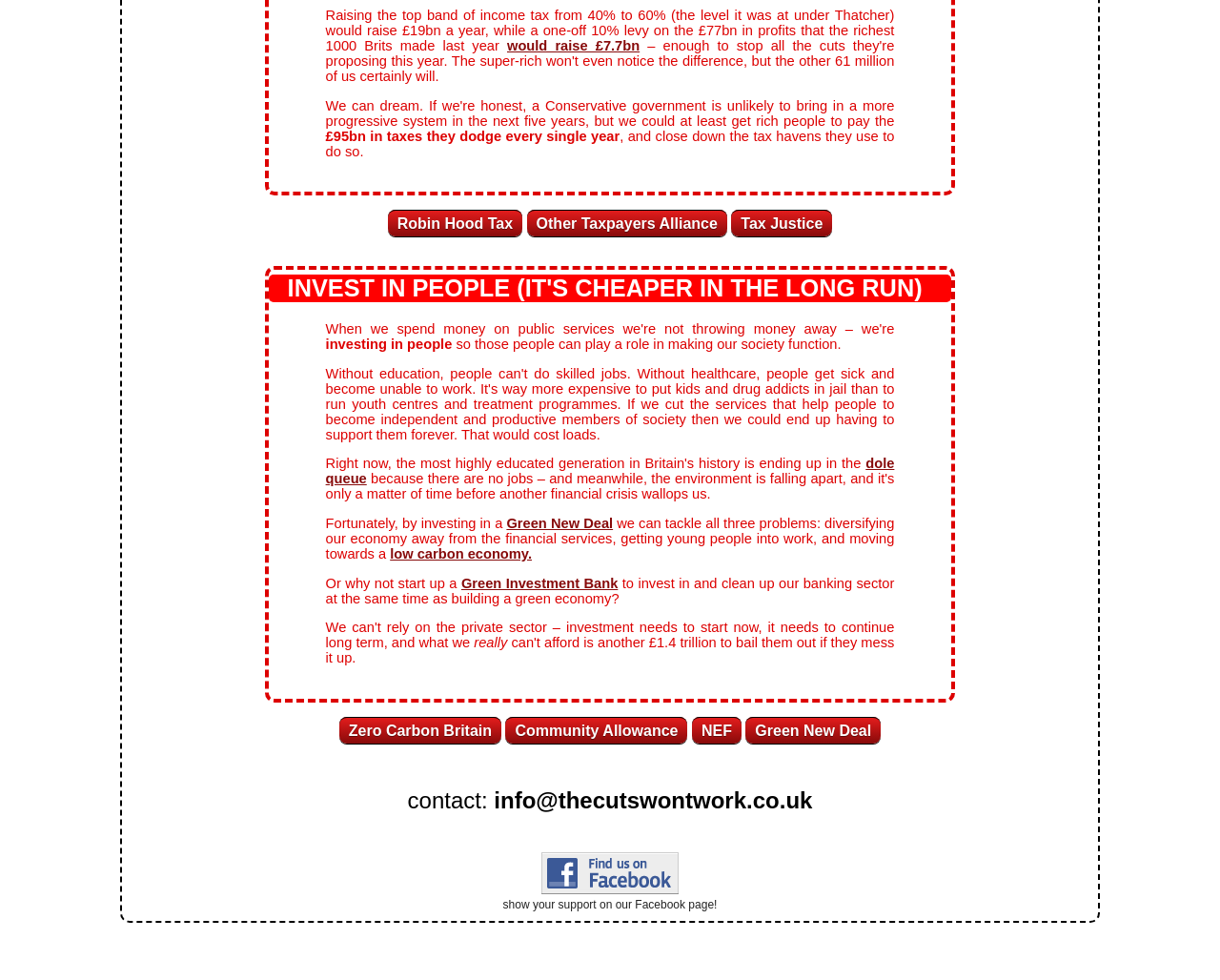Provide the bounding box coordinates of the HTML element described as: "Community Allowance". The bounding box coordinates should be four float numbers between 0 and 1, i.e., [left, top, right, bottom].

[0.414, 0.731, 0.564, 0.759]